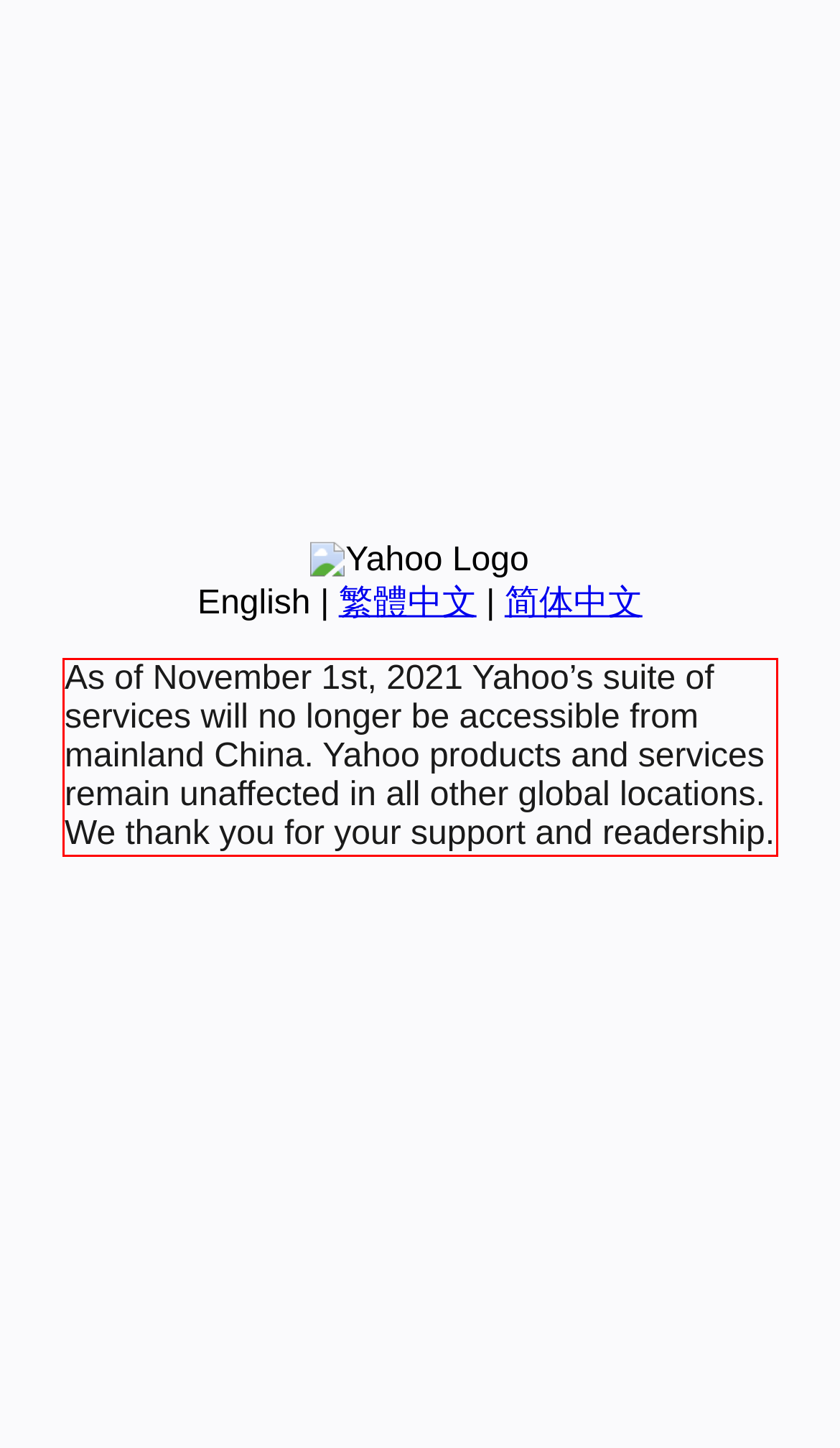From the screenshot of the webpage, locate the red bounding box and extract the text contained within that area.

As of November 1st, 2021 Yahoo’s suite of services will no longer be accessible from mainland China. Yahoo products and services remain unaffected in all other global locations. We thank you for your support and readership.